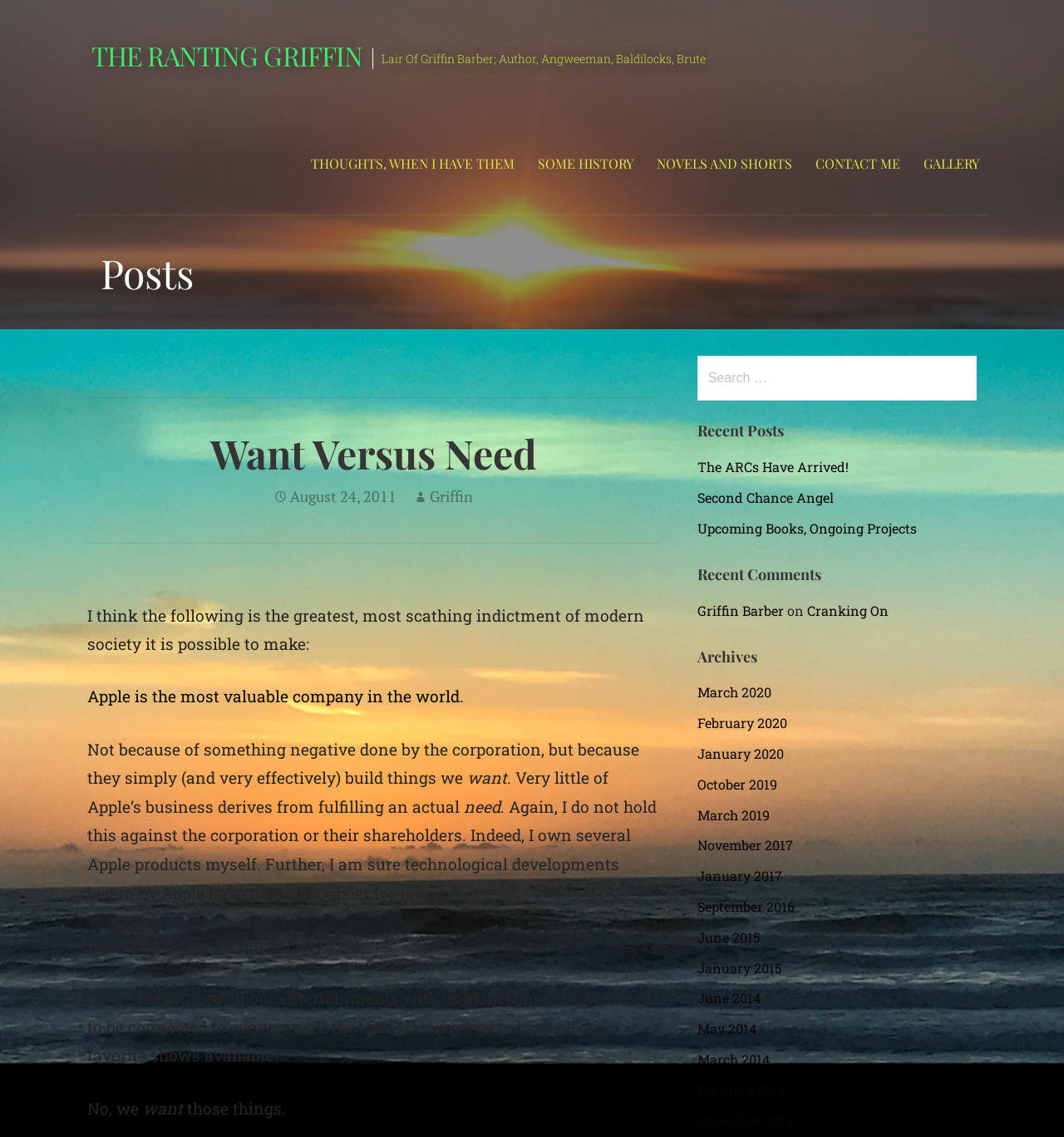Please determine the bounding box coordinates of the element to click on in order to accomplish the following task: "Click on the link to view novels and shorts". Ensure the coordinates are four float numbers ranging from 0 to 1, i.e., [left, top, right, bottom].

[0.608, 0.098, 0.754, 0.189]